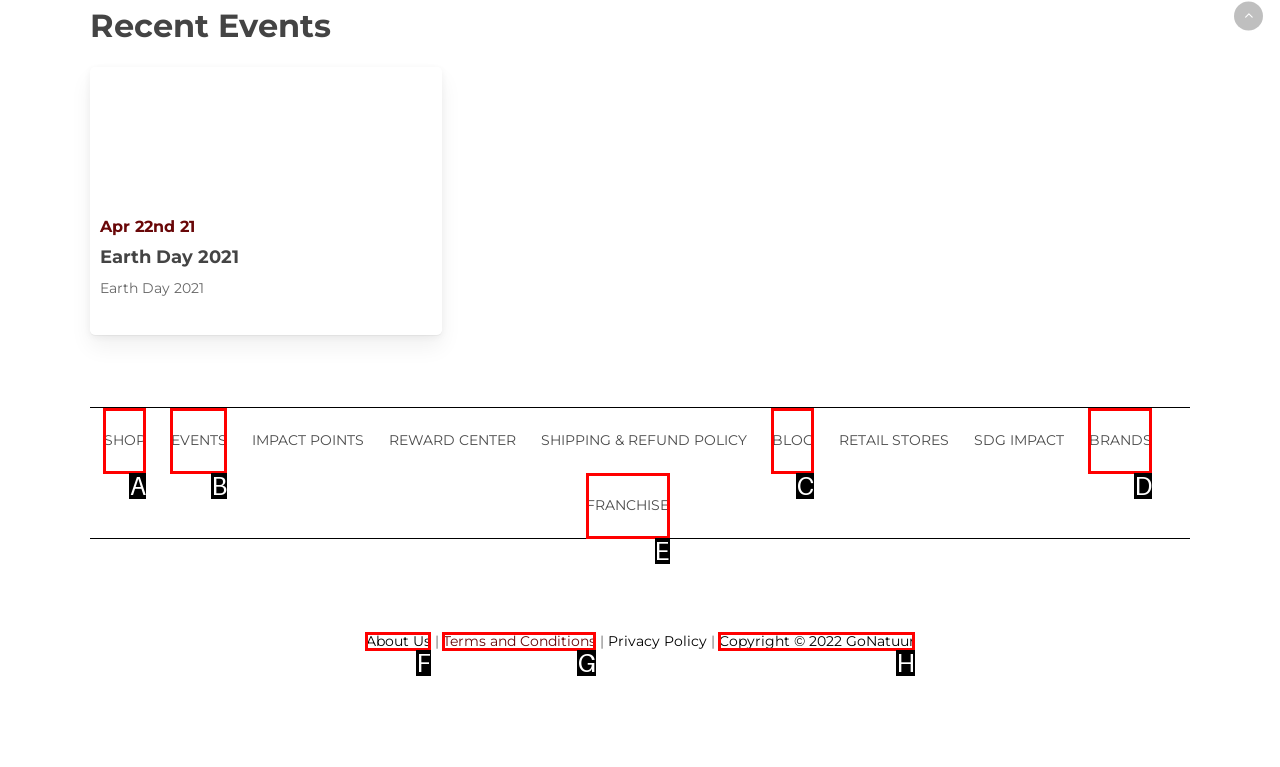Specify which HTML element I should click to complete this instruction: Read about Crowd1 login Answer with the letter of the relevant option.

None